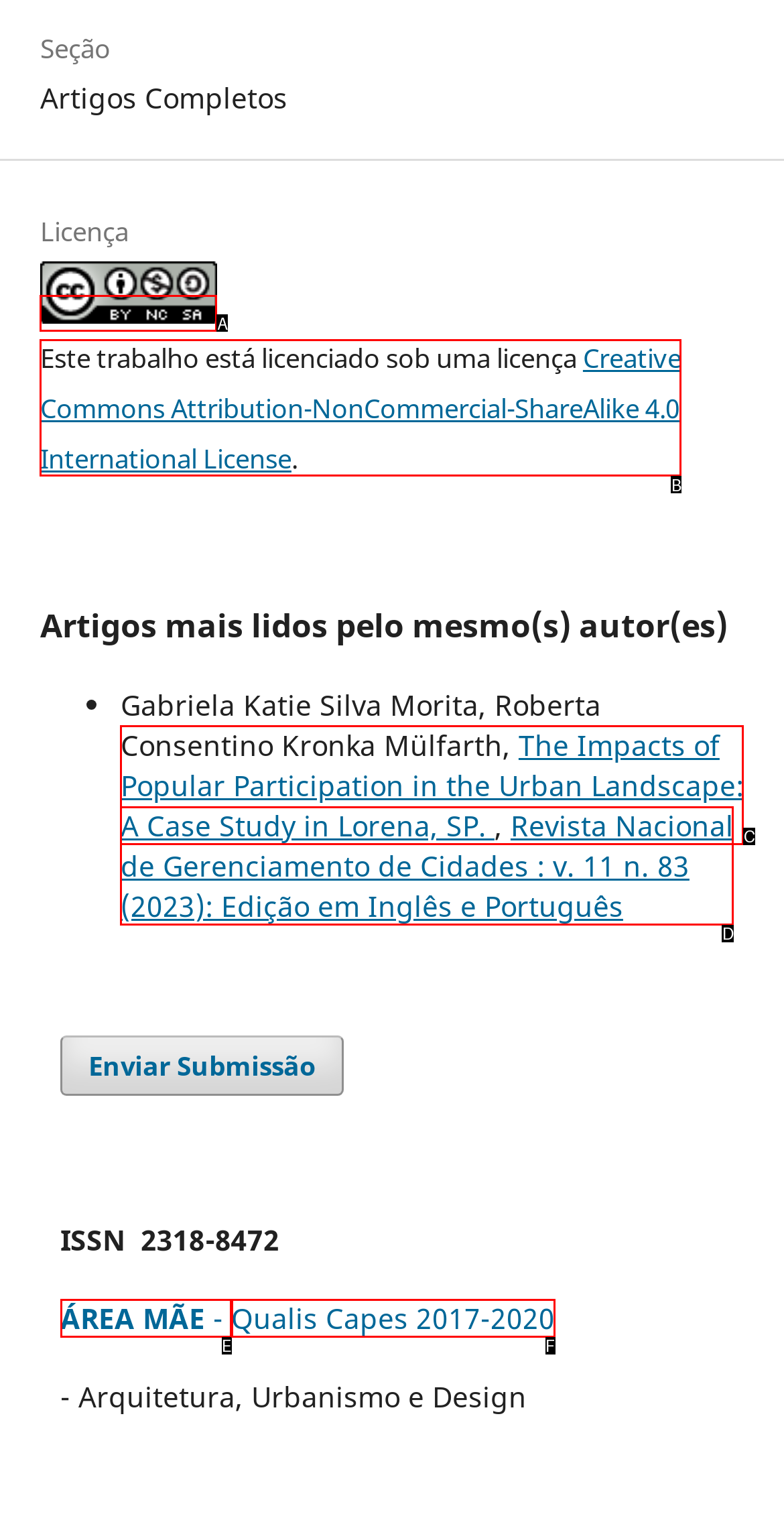Match the description: Qualis Capes 2017-2020 to one of the options shown. Reply with the letter of the best match.

F